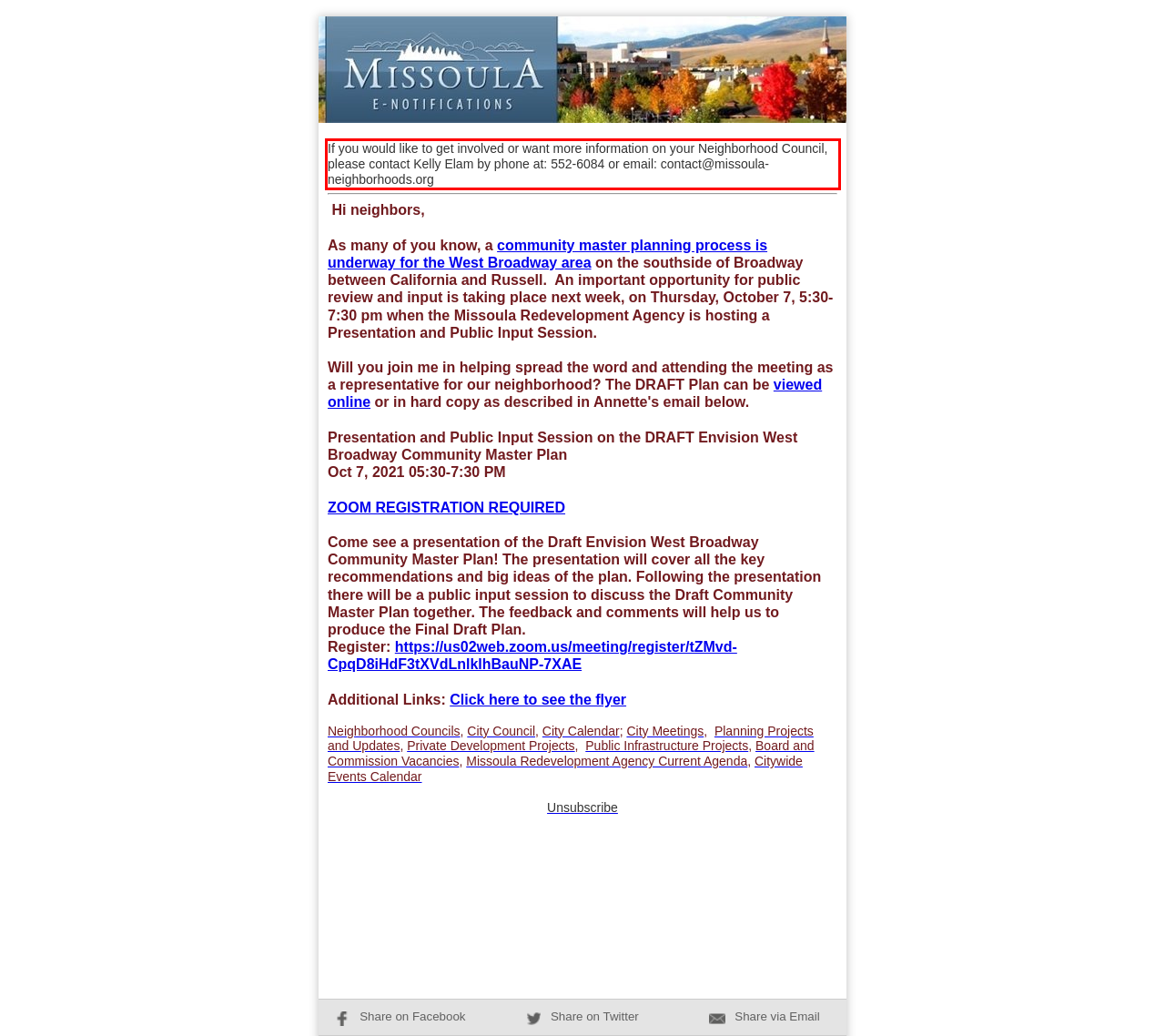Analyze the red bounding box in the provided webpage screenshot and generate the text content contained within.

If you would like to get involved or want more information on your Neighborhood Council, please contact Kelly Elam by phone at: 552-6084 or email: contact@missoula-neighborhoods.org